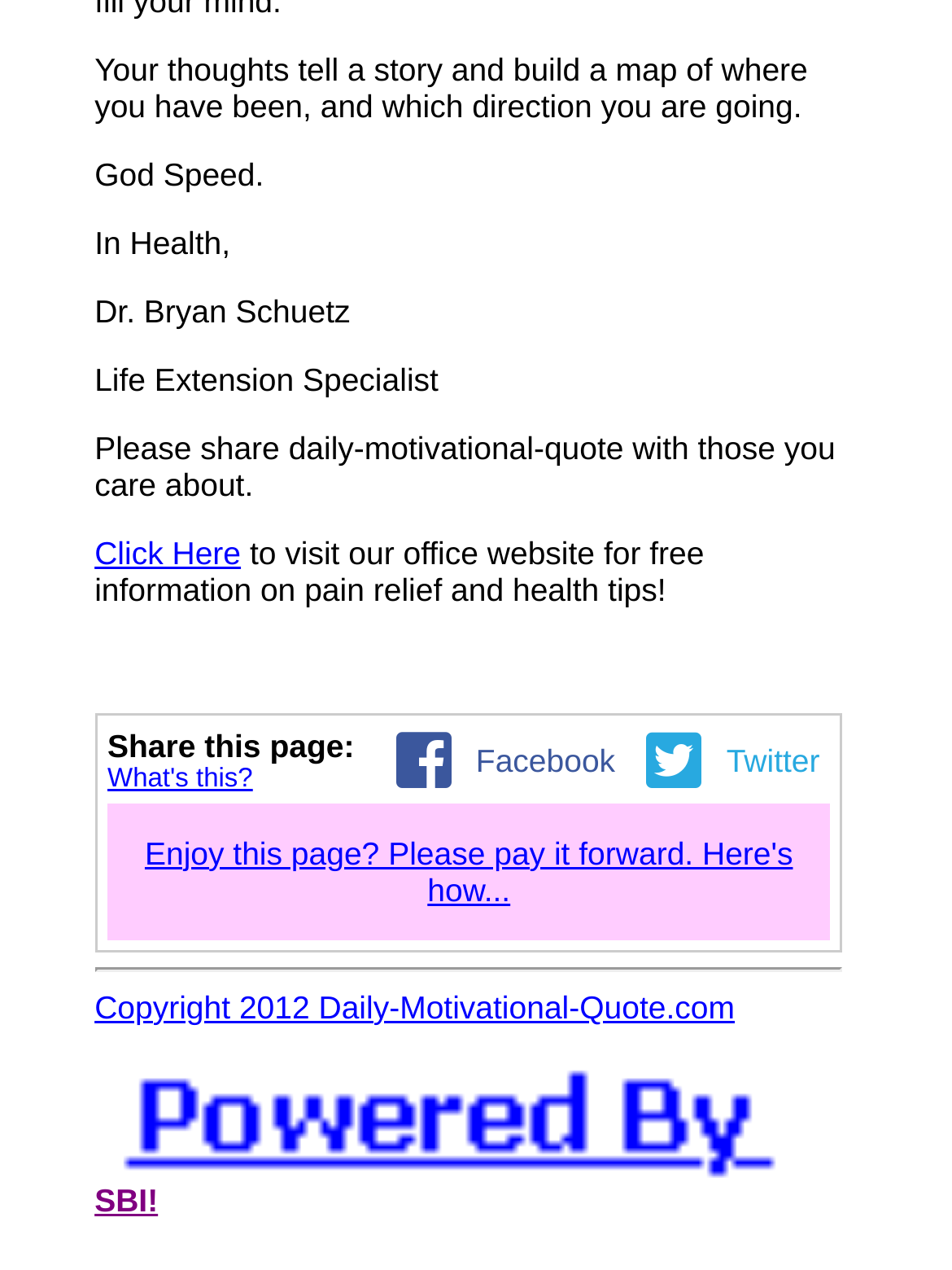Based on the provided description, "Facebook", find the bounding box of the corresponding UI element in the screenshot.

[0.404, 0.582, 0.646, 0.611]